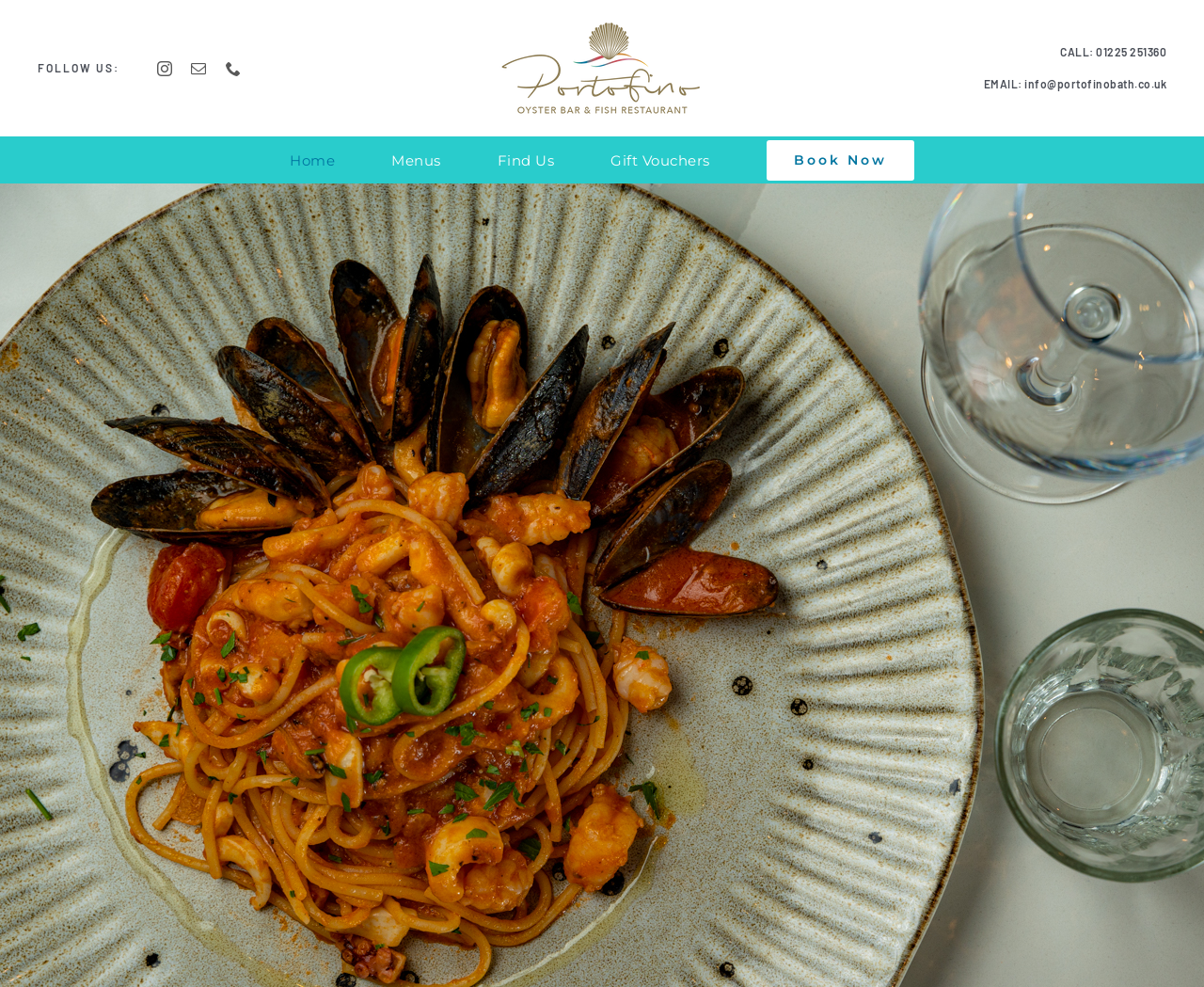Find and indicate the bounding box coordinates of the region you should select to follow the given instruction: "Book a table".

[0.637, 0.133, 0.759, 0.191]